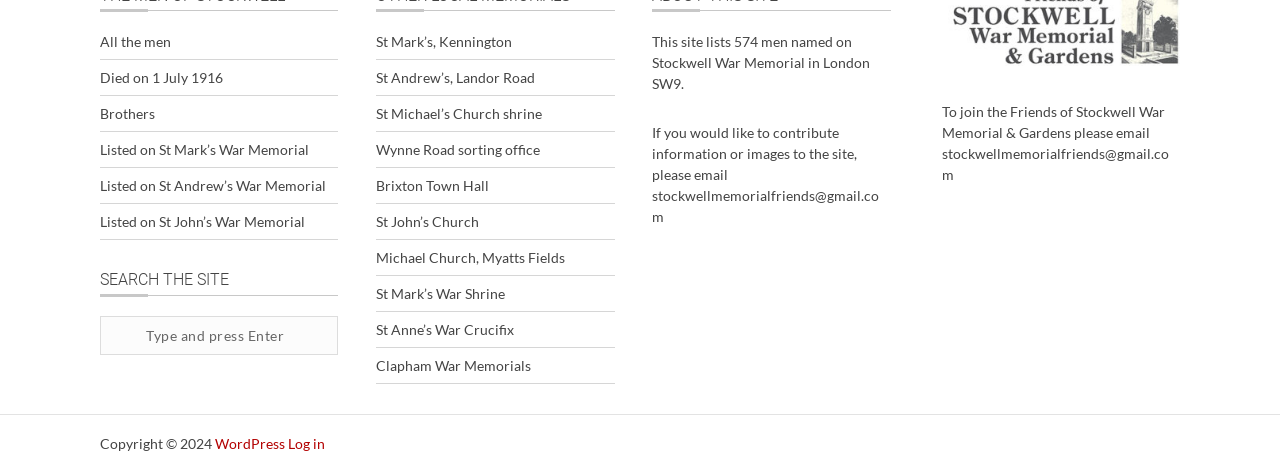What is the email address to contribute information to the site?
Look at the image and answer the question with a single word or phrase.

stockwellmemorialfriends@gmail.com